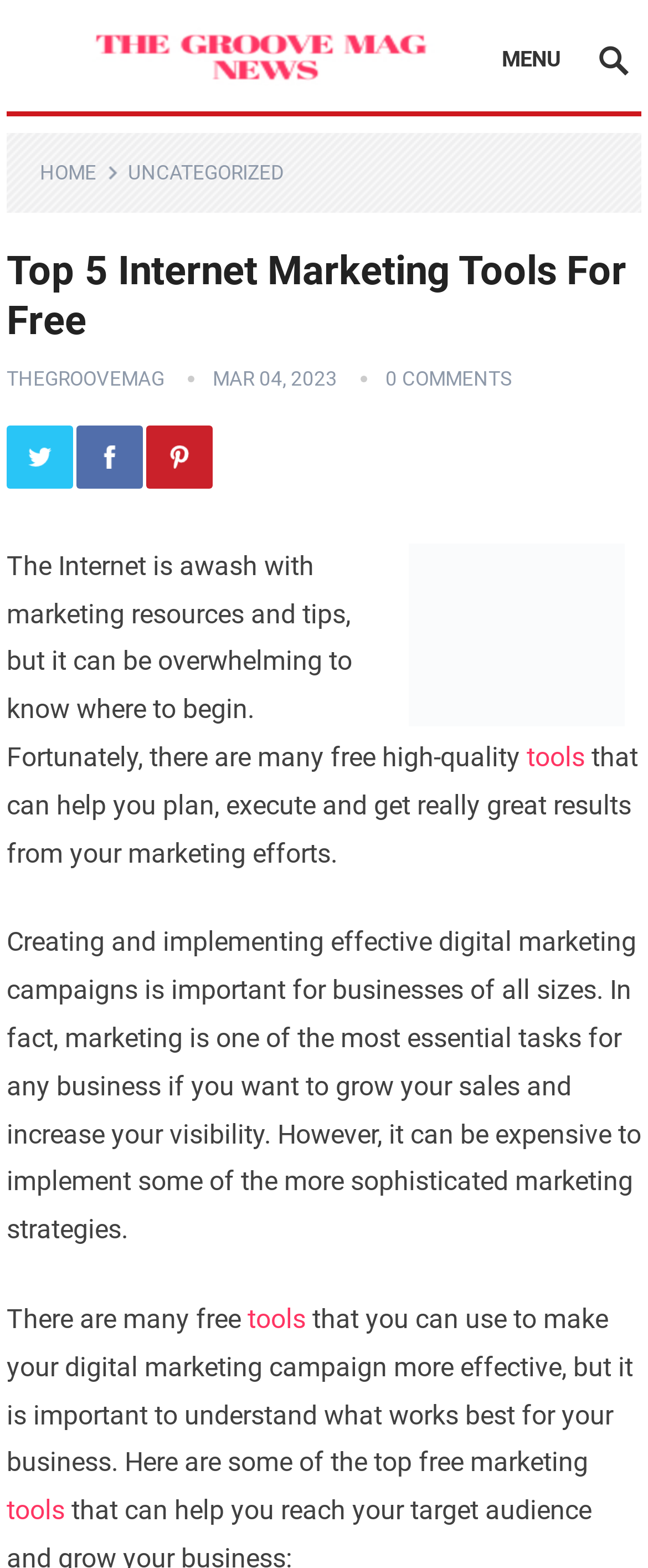Refer to the image and provide a thorough answer to this question:
How many social media links are there?

I counted the number of social media links by looking at the links with images of Twitter, Facebook, and Pinterest, which are located below the header and above the main content of the article.